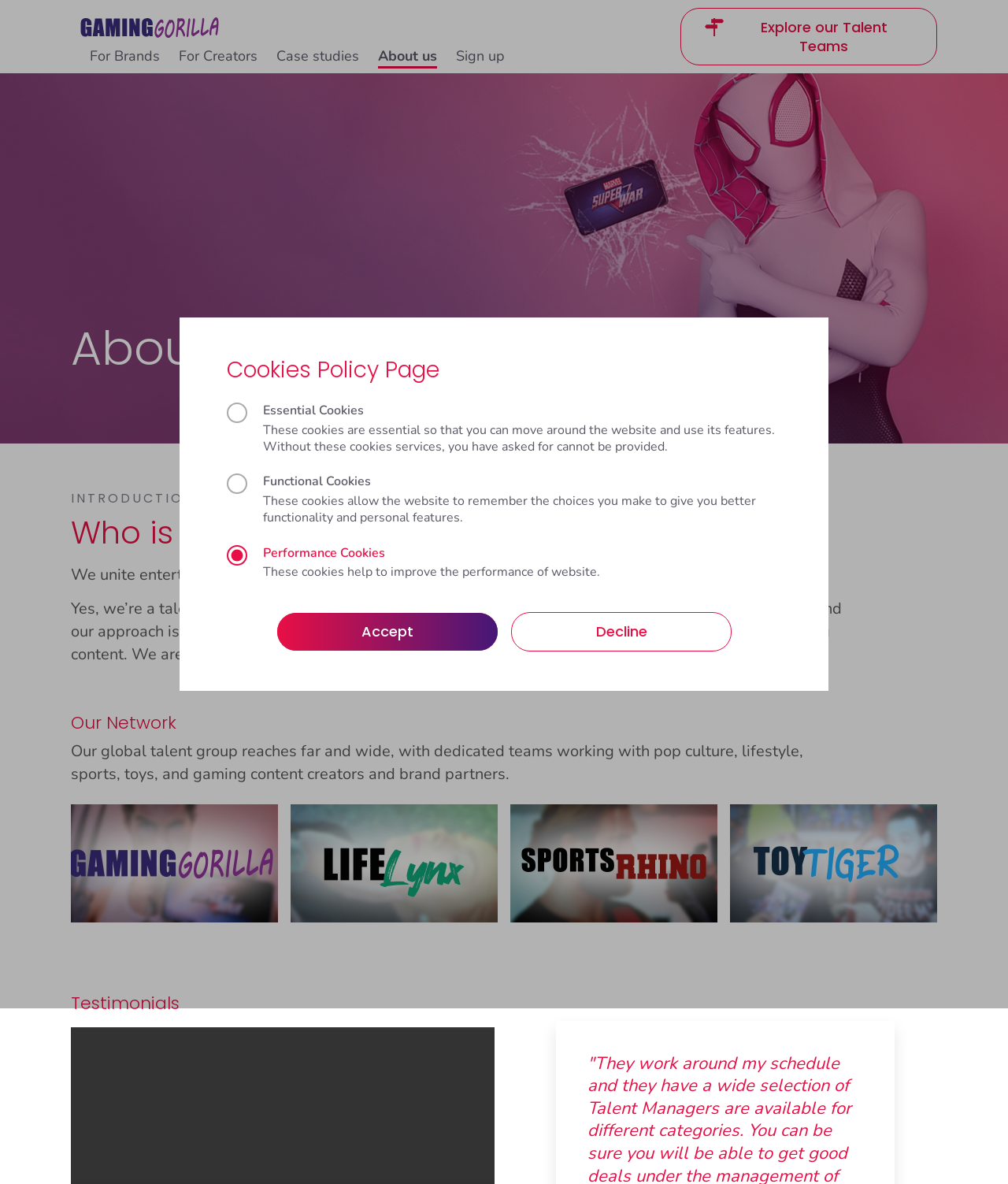Can you pinpoint the bounding box coordinates for the clickable element required for this instruction: "Click on the 'Case studies' link"? The coordinates should be four float numbers between 0 and 1, i.e., [left, top, right, bottom].

[0.274, 0.039, 0.356, 0.055]